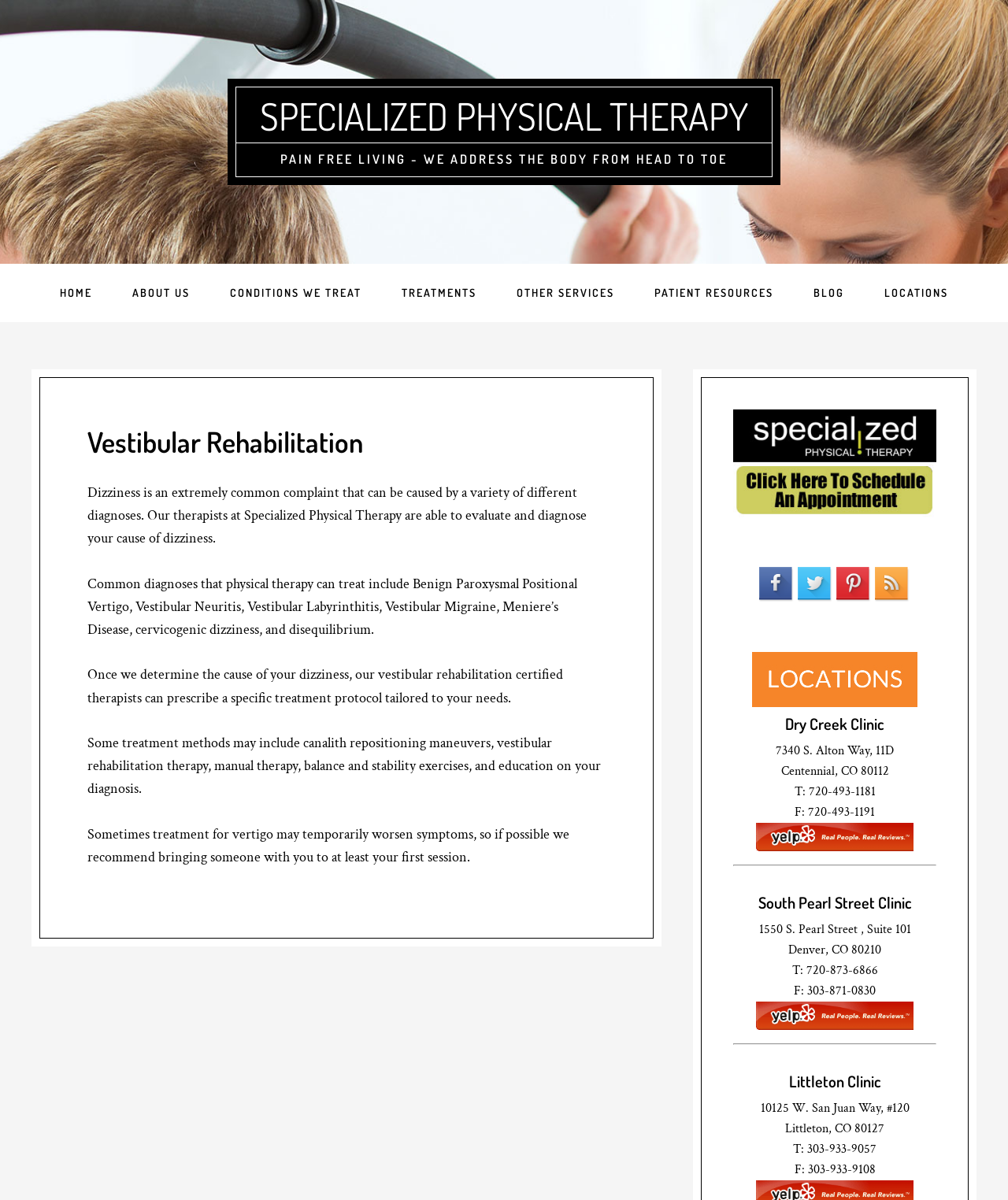Please specify the bounding box coordinates in the format (top-left x, top-left y, bottom-right x, bottom-right y), with values ranging from 0 to 1. Identify the bounding box for the UI component described as follows: LOCATIONS

[0.859, 0.22, 0.959, 0.268]